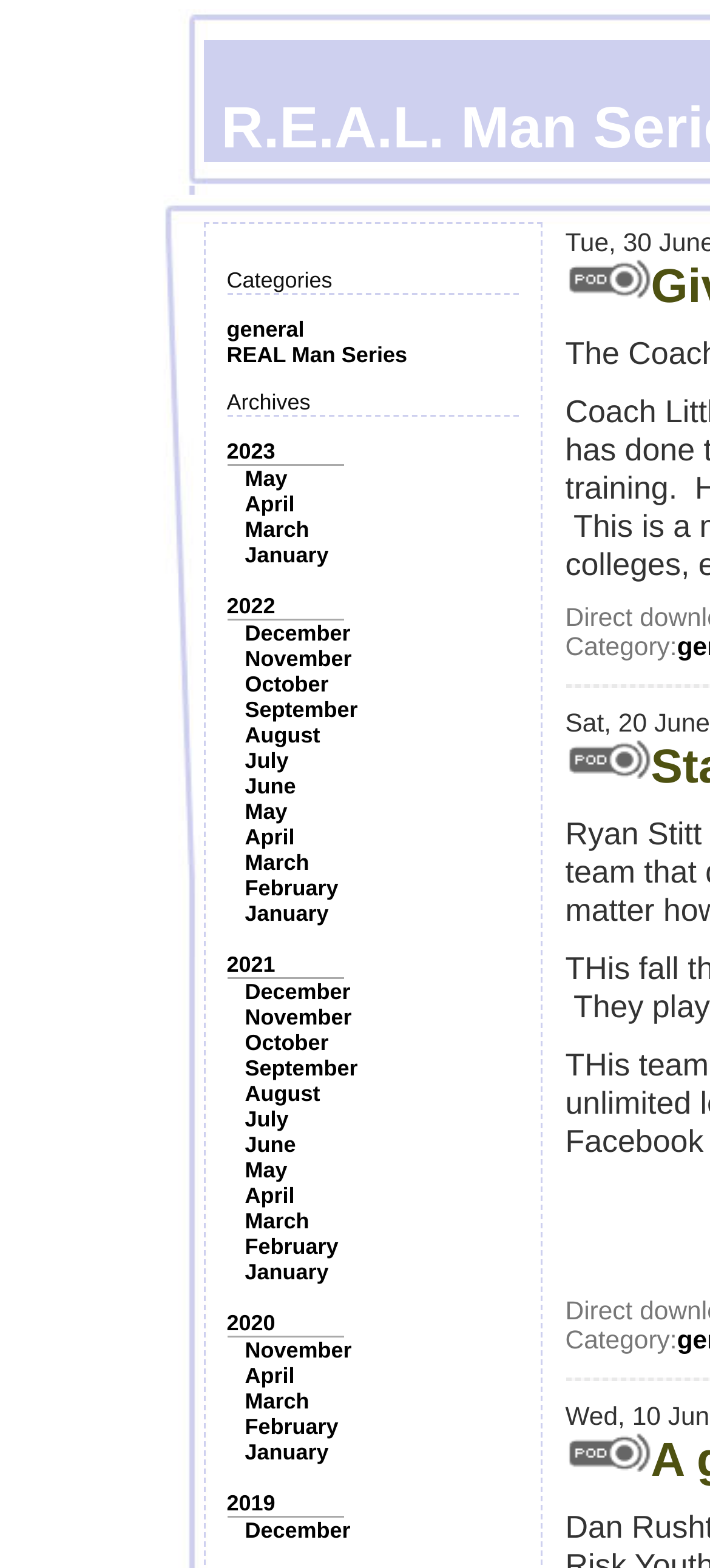Pinpoint the bounding box coordinates of the clickable element needed to complete the instruction: "View archives for 2023". The coordinates should be provided as four float numbers between 0 and 1: [left, top, right, bottom].

[0.319, 0.28, 0.388, 0.296]